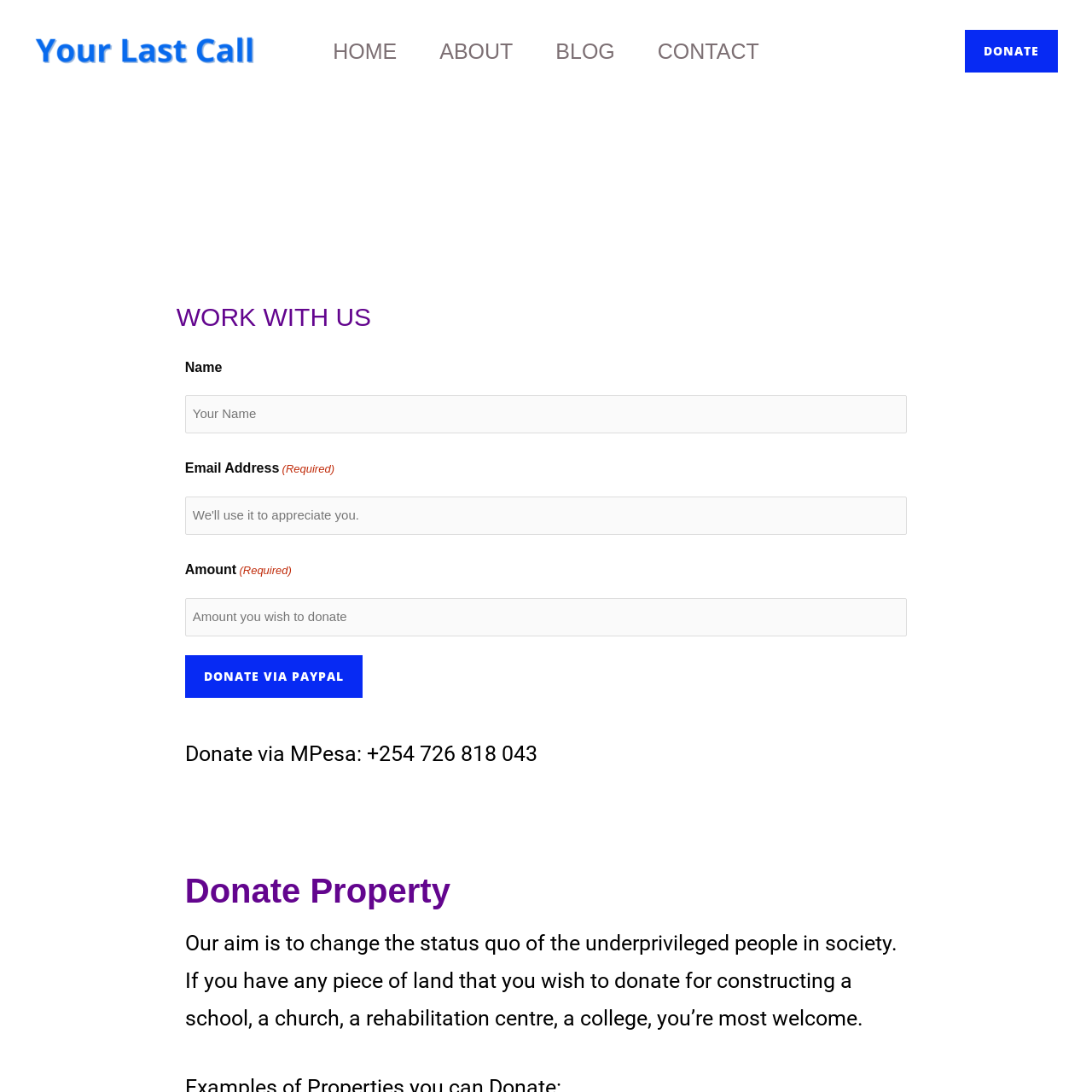Specify the bounding box coordinates of the element's area that should be clicked to execute the given instruction: "Play the audio". The coordinates should be four float numbers between 0 and 1, i.e., [left, top, right, bottom].

None